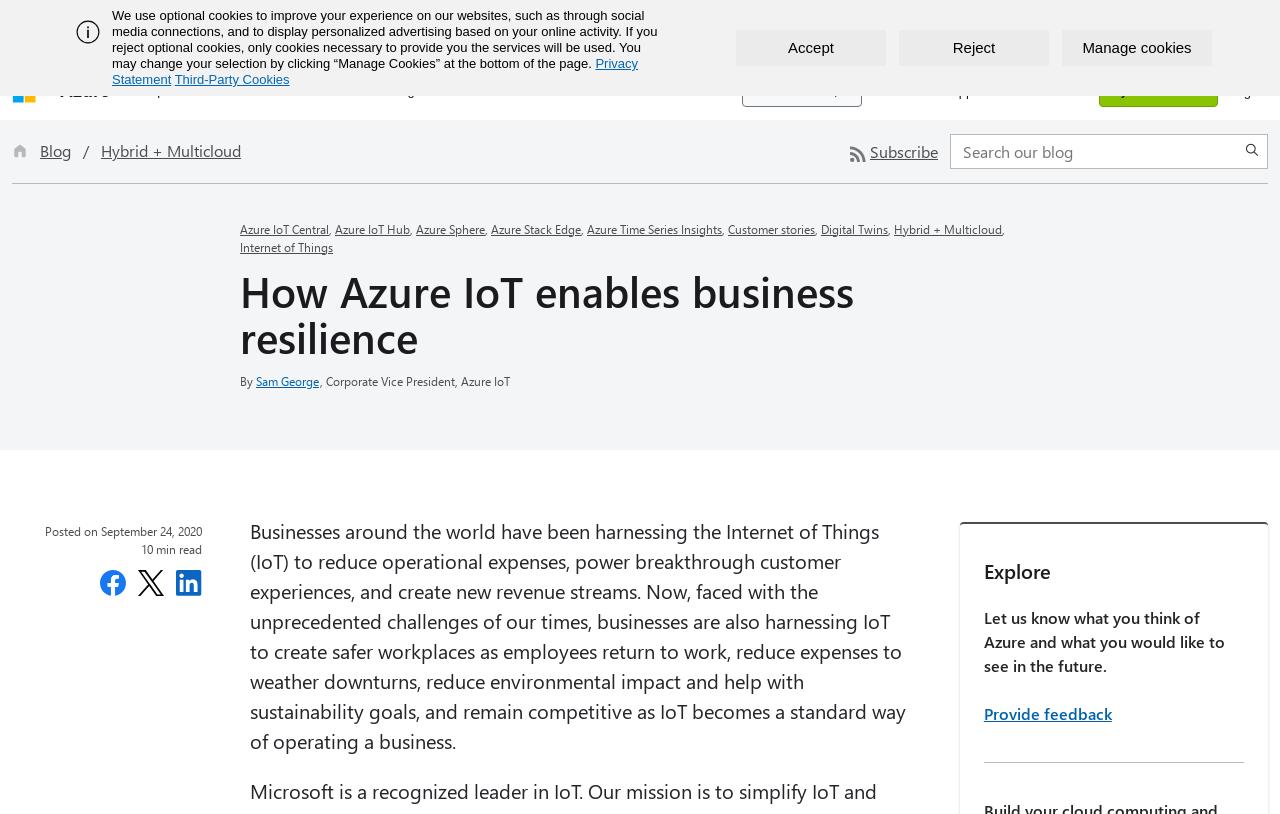What is the purpose of the 'Explore' section?
Kindly offer a detailed explanation using the data available in the image.

I inferred this from the text 'Let us know what you think of Azure and what you would like to see in the future' and the presence of a link 'Provide feedback' in the 'Explore' section.